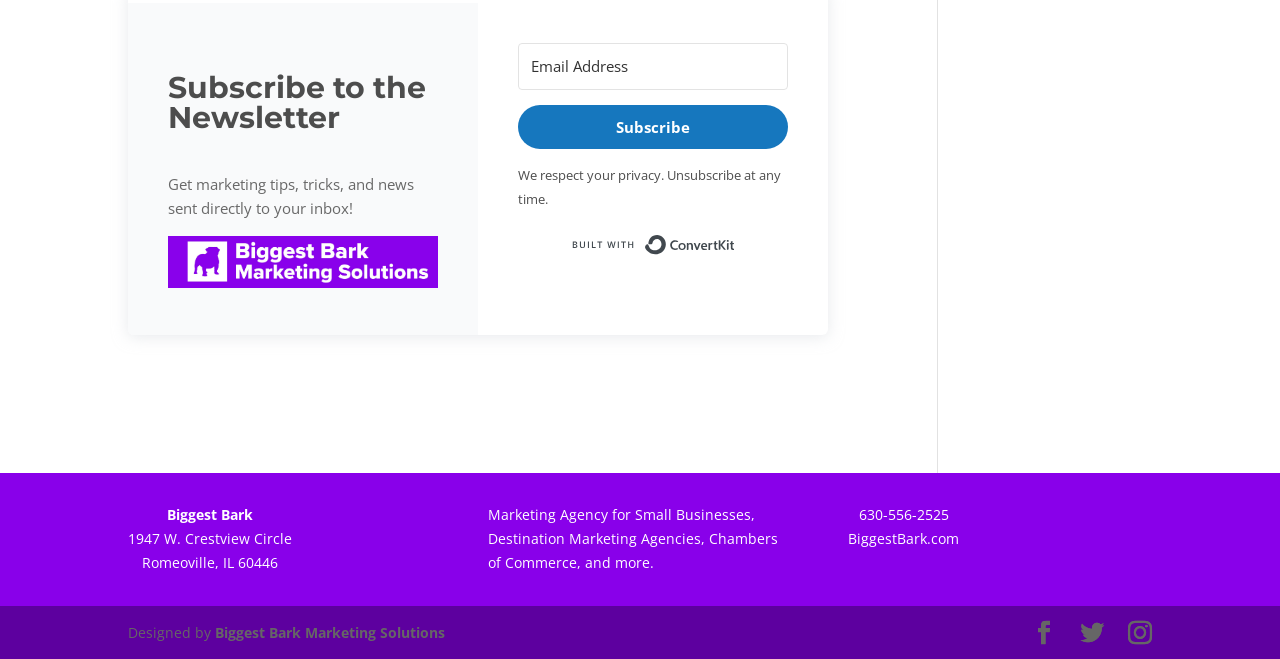Identify the bounding box coordinates for the UI element mentioned here: "Subscribe". Provide the coordinates as four float values between 0 and 1, i.e., [left, top, right, bottom].

[0.405, 0.16, 0.616, 0.227]